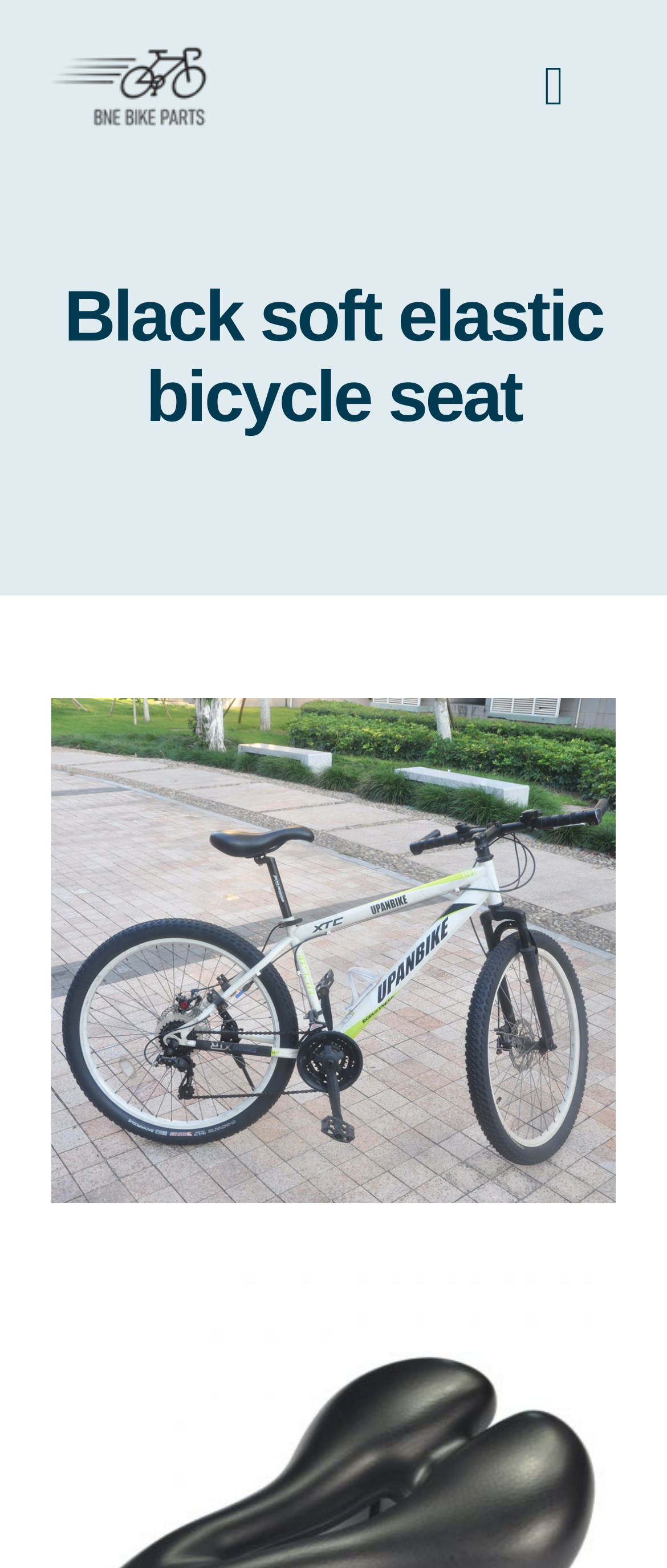Kindly determine the bounding box coordinates of the area that needs to be clicked to fulfill this instruction: "View 'About us'".

[0.0, 0.75, 0.354, 0.828]